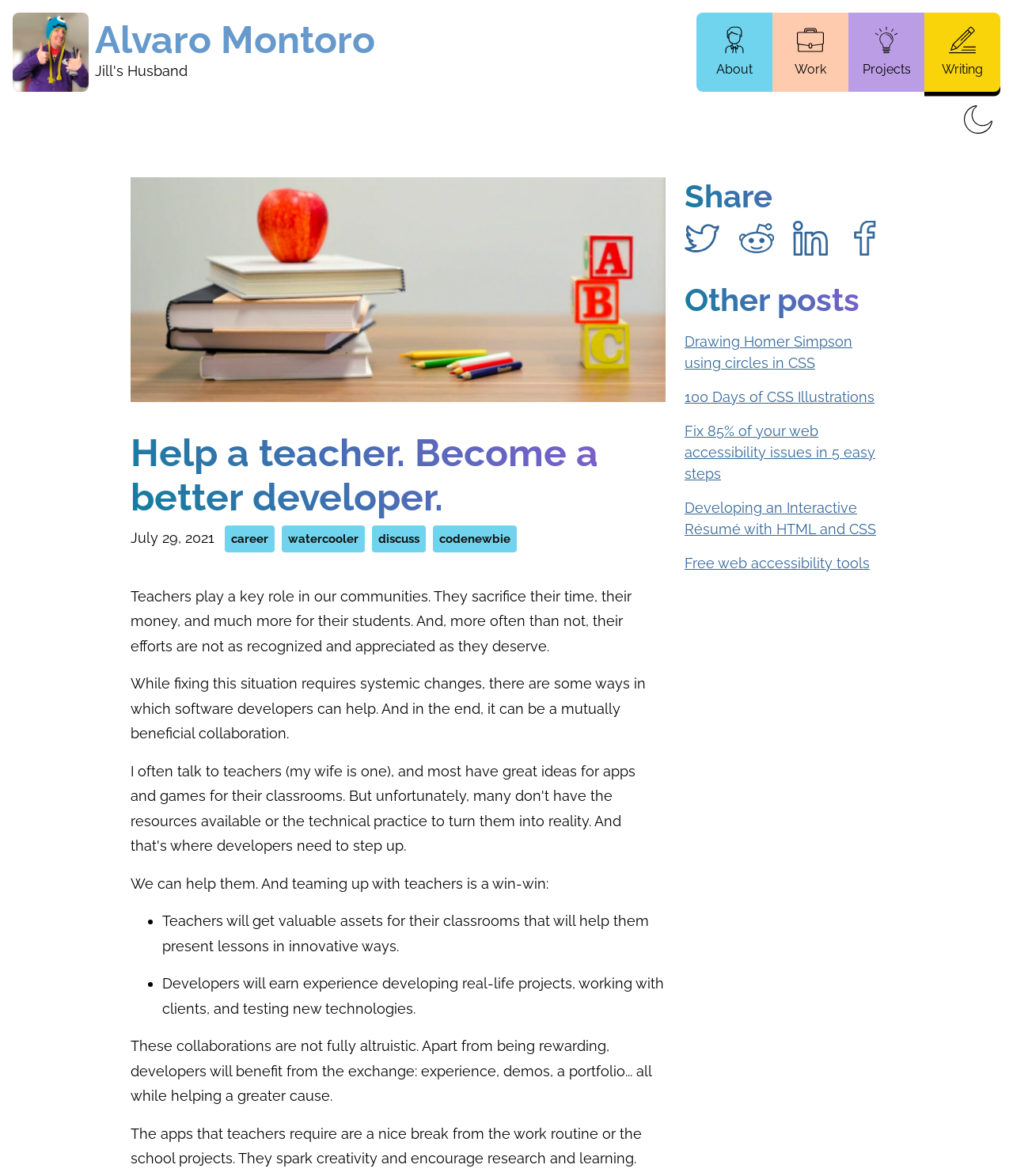Please find and generate the text of the main heading on the webpage.

Help a teacher. Become a better developer.